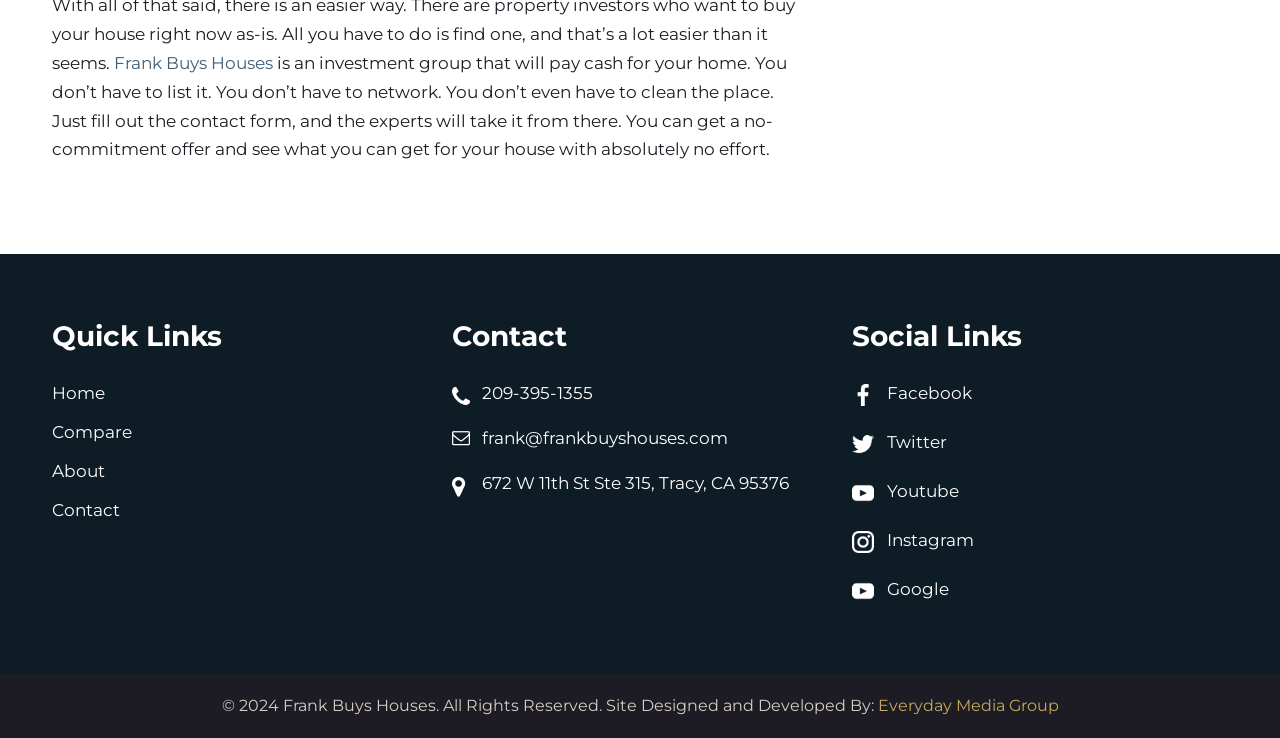Locate the bounding box coordinates of the area where you should click to accomplish the instruction: "View the address of Frank Buys Houses".

[0.377, 0.641, 0.616, 0.668]